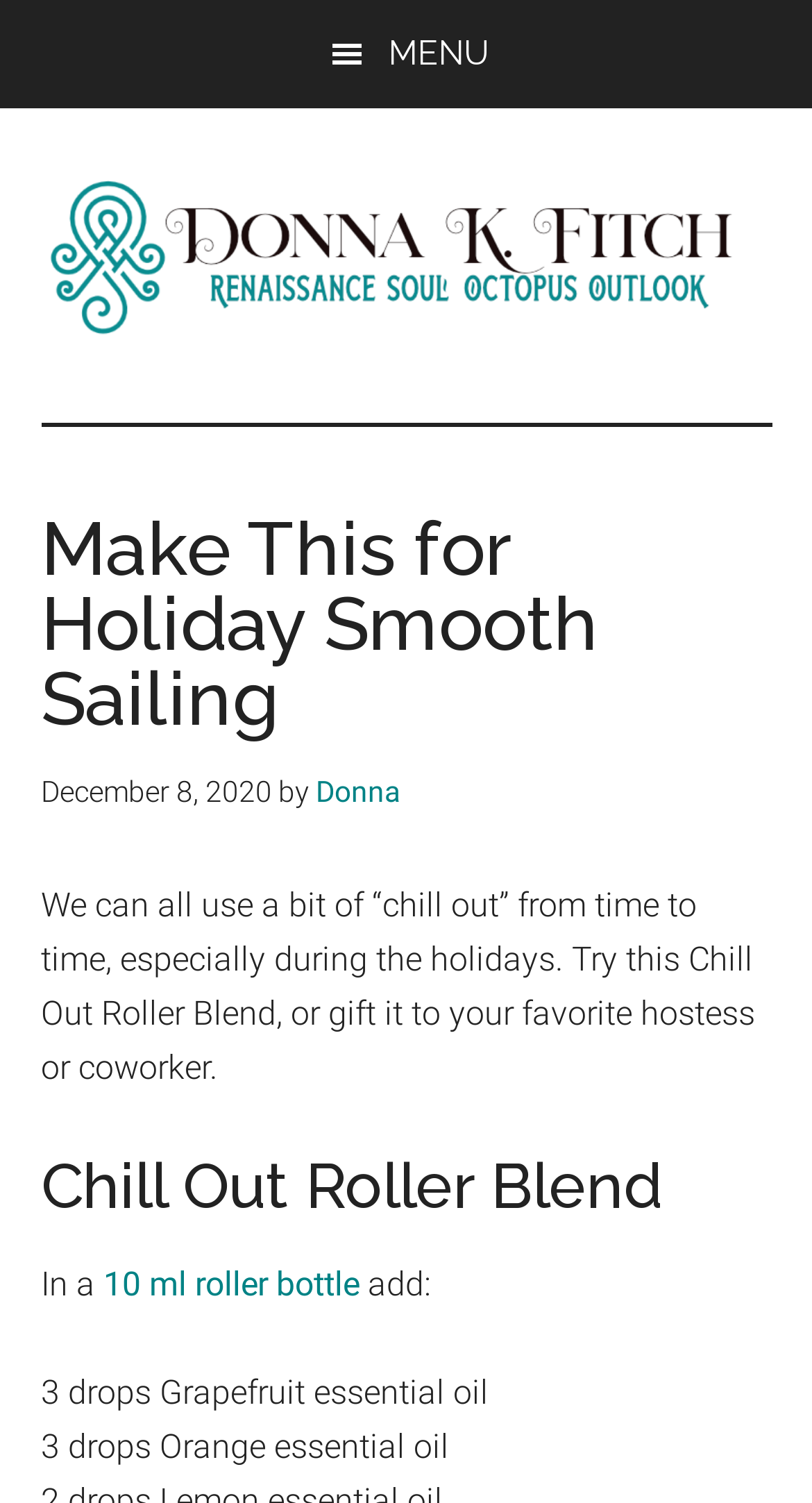What is the date of the article?
Based on the visual information, provide a detailed and comprehensive answer.

The date of the article can be found by looking at the time element which is located below the heading 'Make This for Holiday Smooth Sailing'. The time element contains the text 'December 8, 2020'.